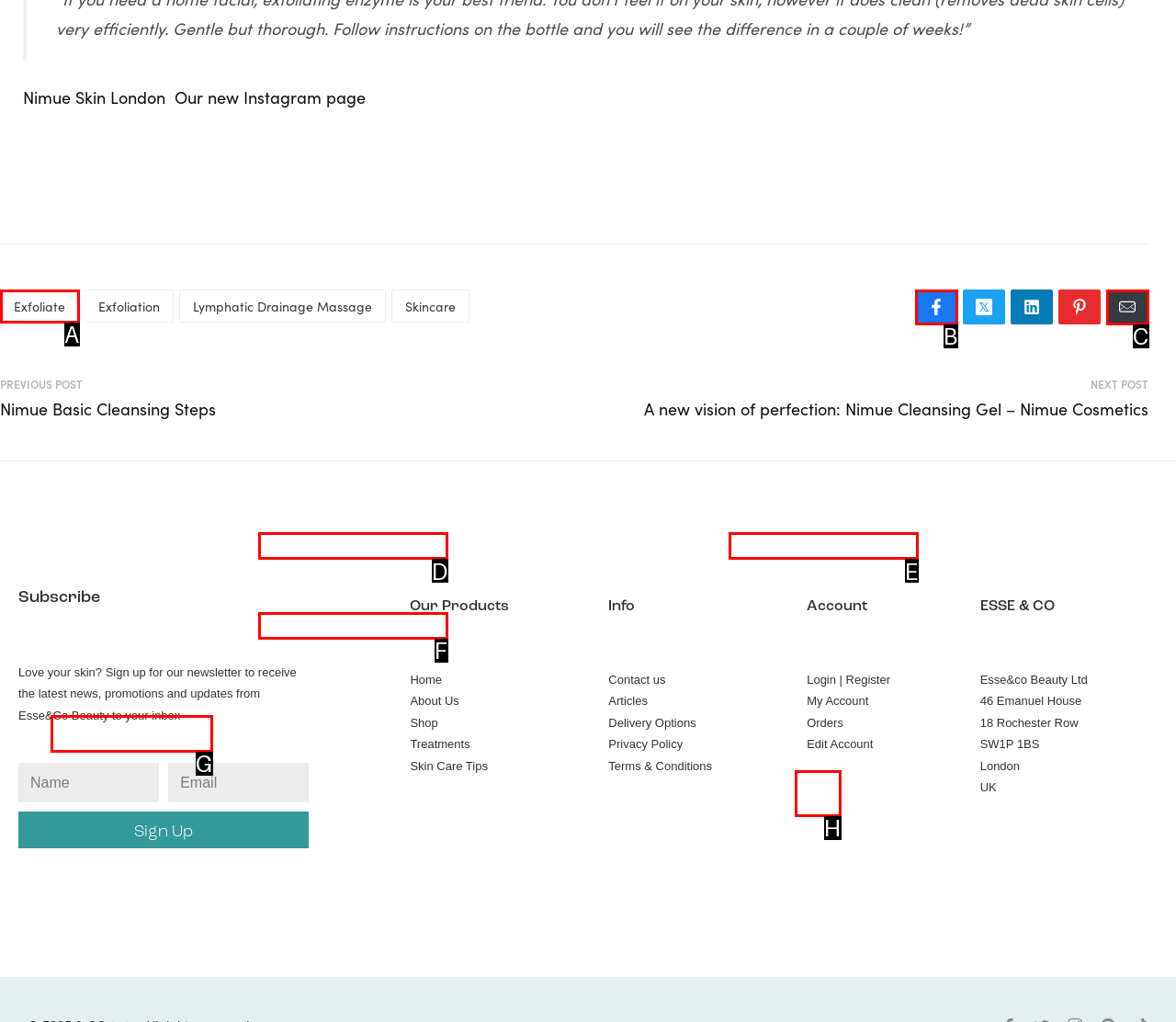Pick the HTML element that corresponds to the description: Exfoliate
Answer with the letter of the correct option from the given choices directly.

A